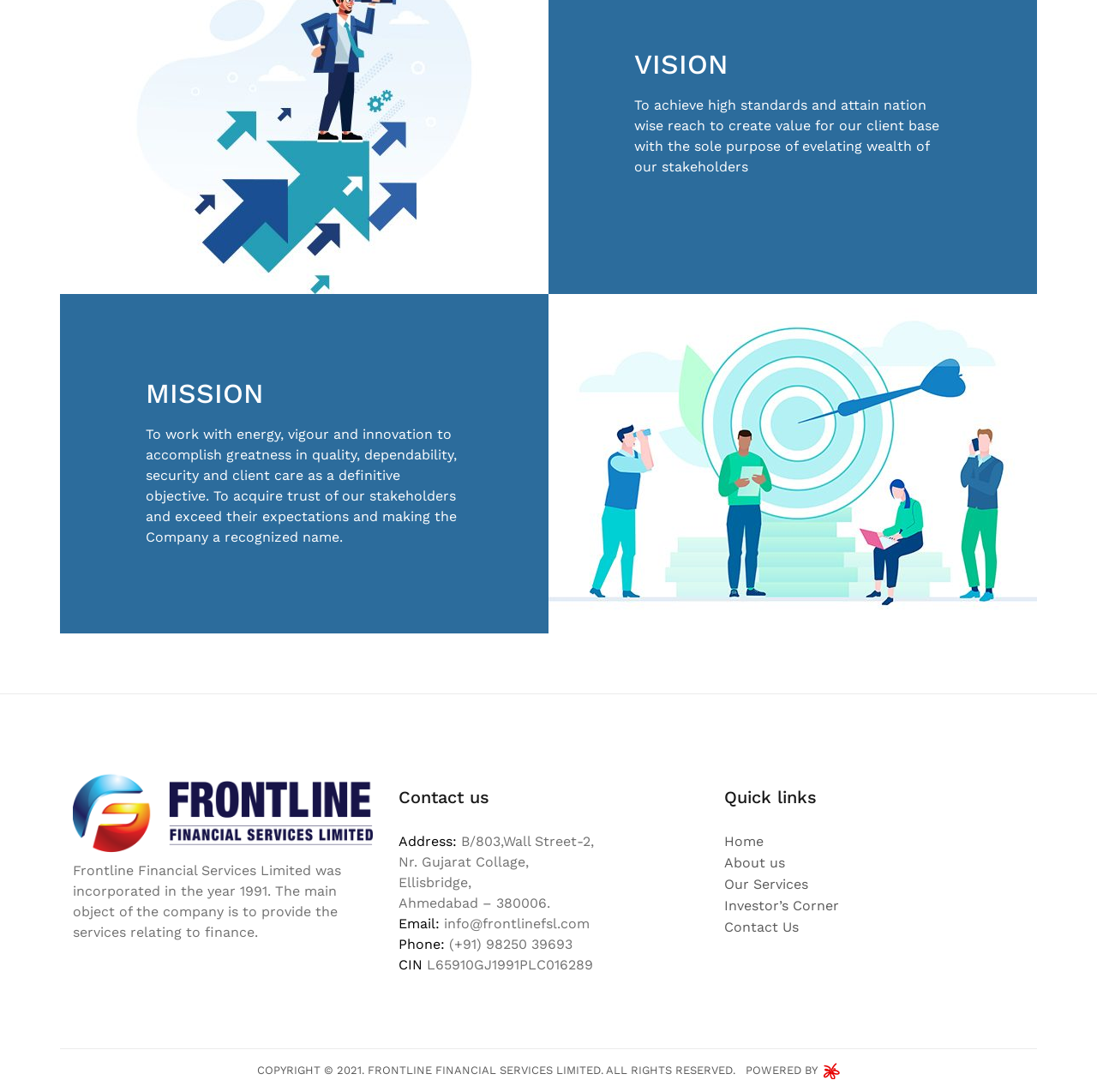What is the purpose of the company?
Kindly offer a comprehensive and detailed response to the question.

I found the purpose of the company by looking at the heading 'VISION' and the corresponding StaticText element that describes the vision. The purpose is to achieve high standards and attain nation-wide reach to create value for our client base with the sole purpose of elevating wealth of our stakeholders.